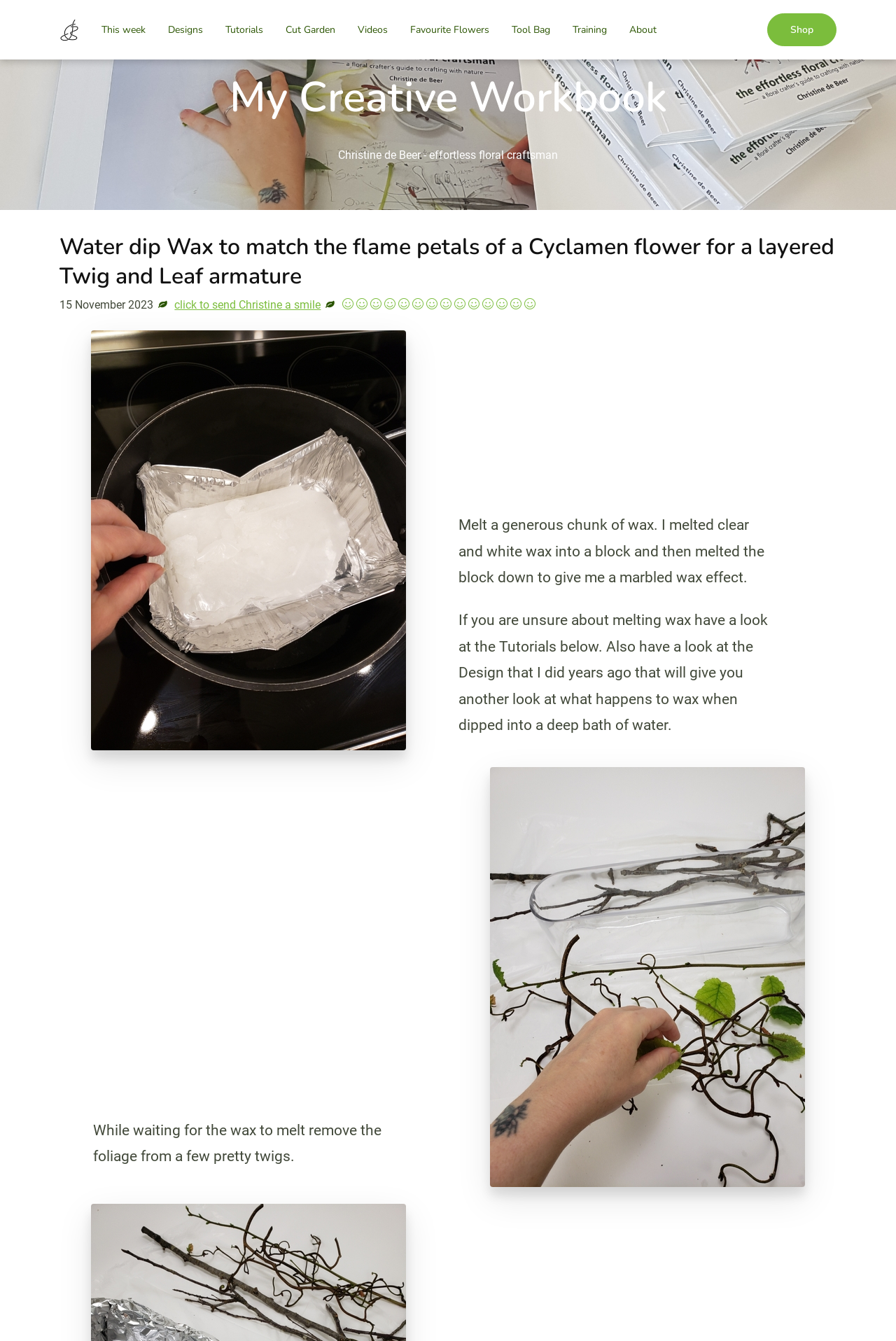What is the date mentioned on the webpage?
Examine the screenshot and reply with a single word or phrase.

15 November 2023